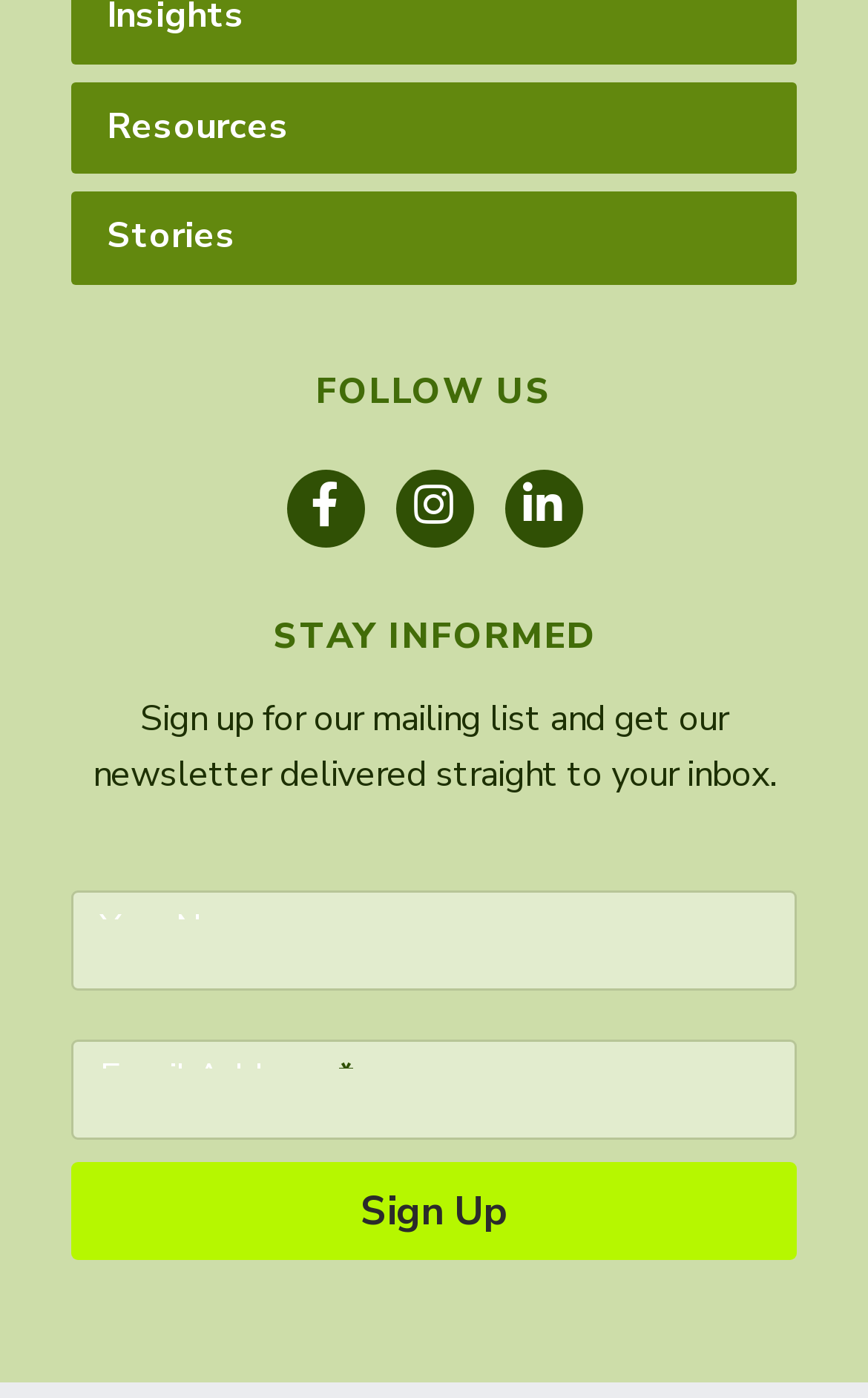What is the heading above the newsletter sign-up section?
Please respond to the question with as much detail as possible.

The 'STAY INFORMED' heading is located above the 'Newsletter Sign Up (Vertical)' group, which suggests that this section is related to staying informed through a newsletter or other means.